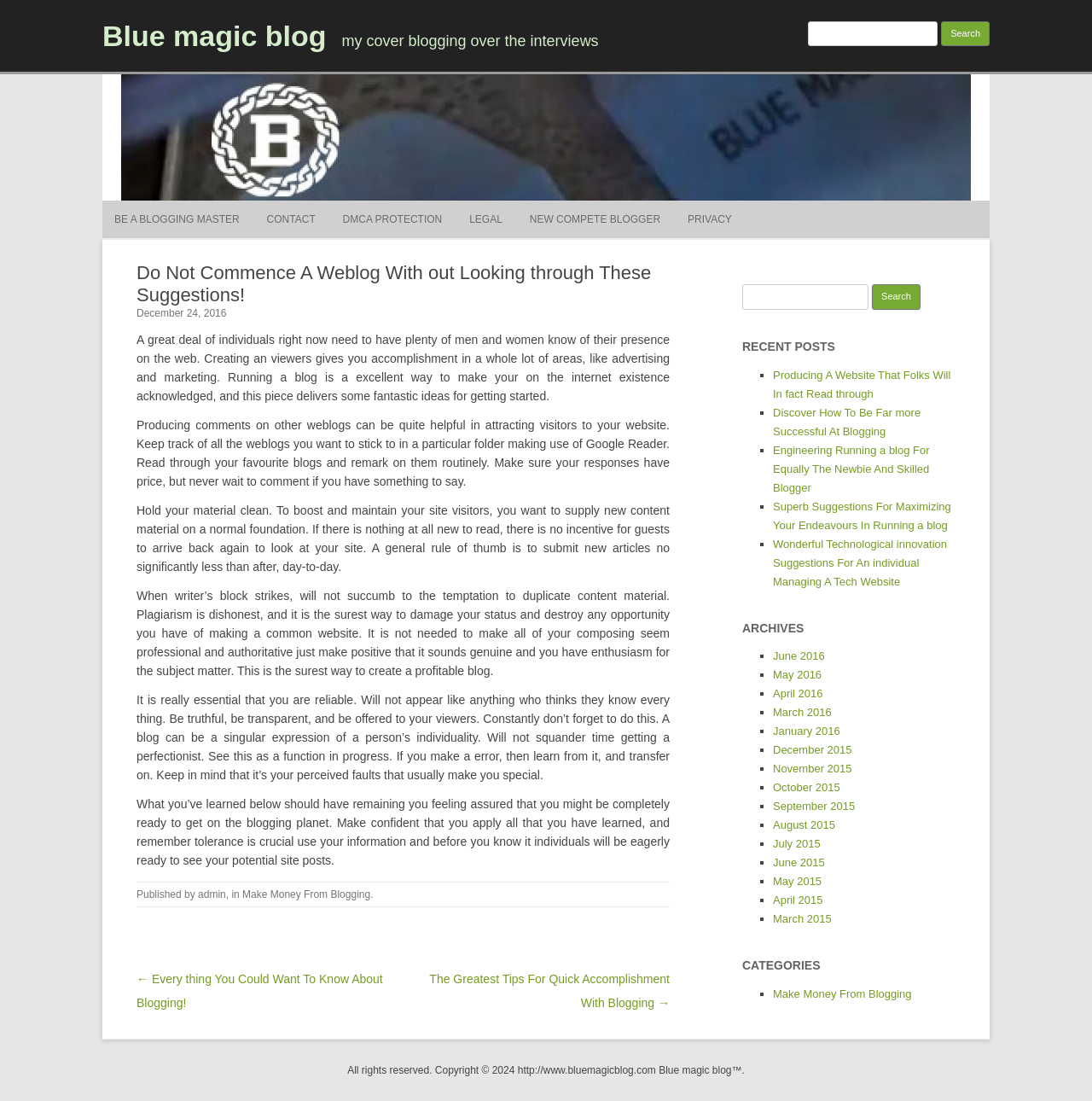Refer to the image and provide an in-depth answer to the question:
What is the purpose of the search bar?

I inferred the purpose of the search bar by looking at its location and the text 'Search for:' next to it, which suggests that it is meant to search the blog for specific content.